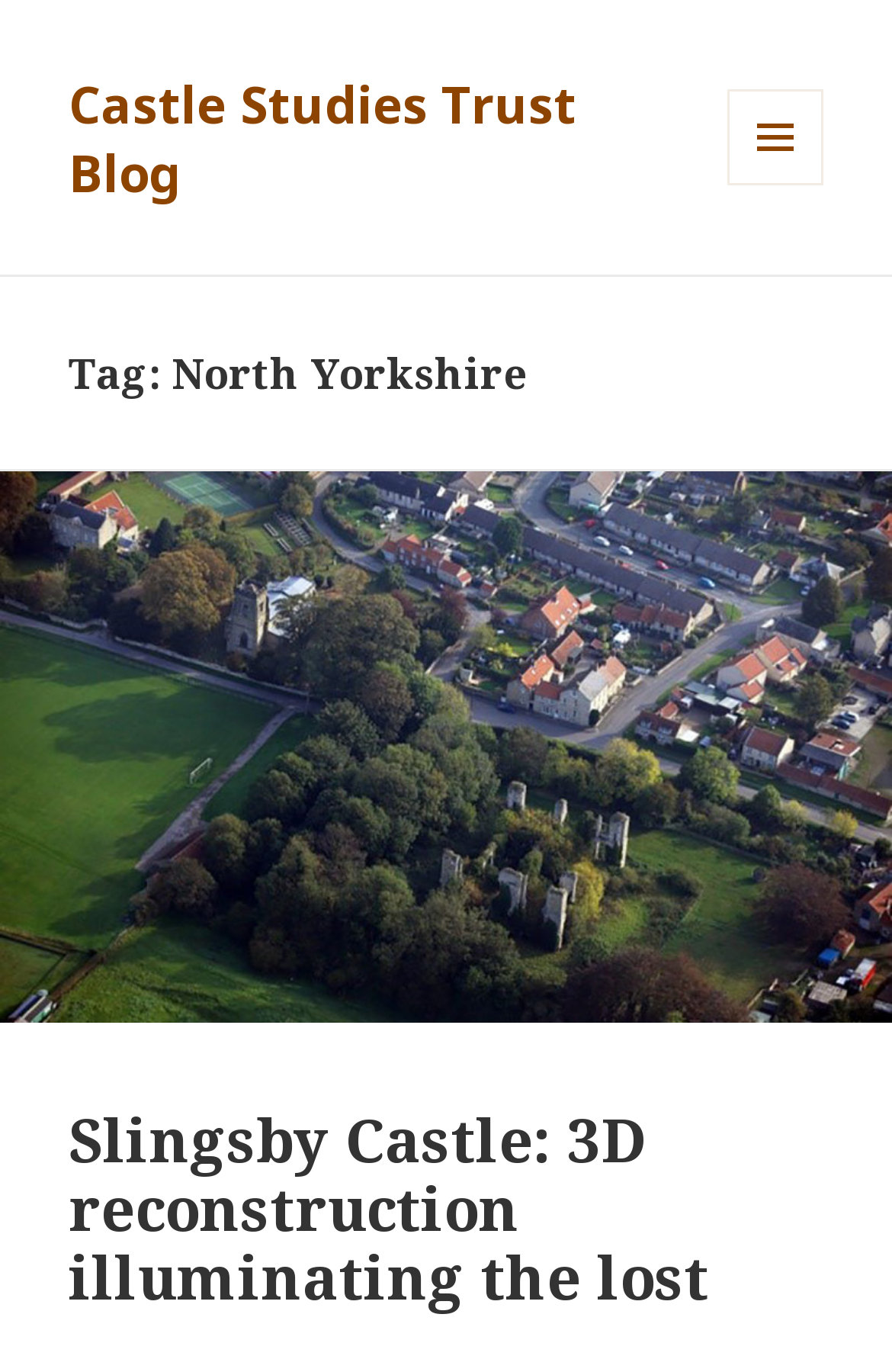Mark the bounding box of the element that matches the following description: "Castle Studies Trust Blog".

[0.077, 0.05, 0.646, 0.15]